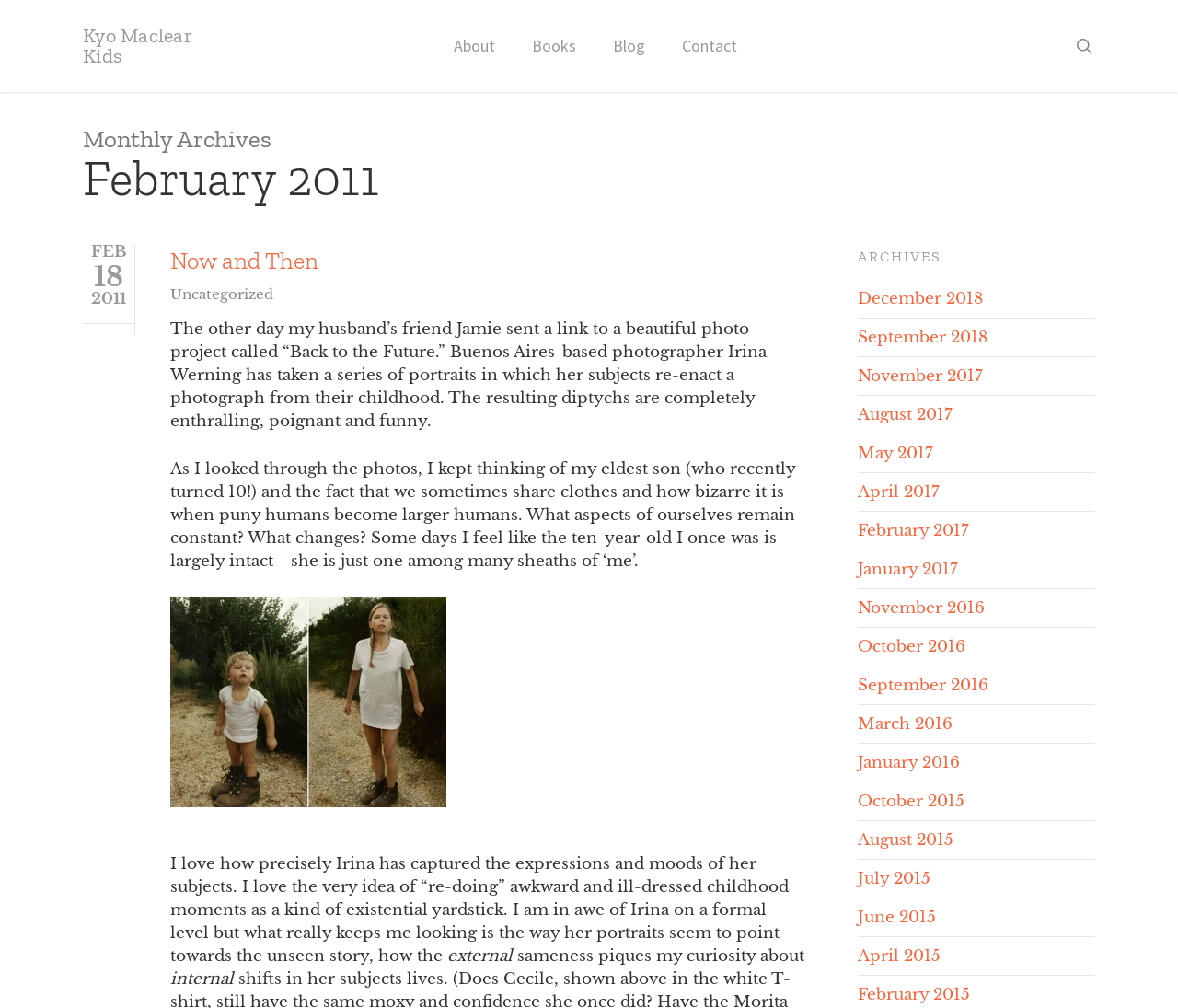Find and specify the bounding box coordinates that correspond to the clickable region for the instruction: "Read 'Now and Then' article".

[0.145, 0.242, 0.687, 0.274]